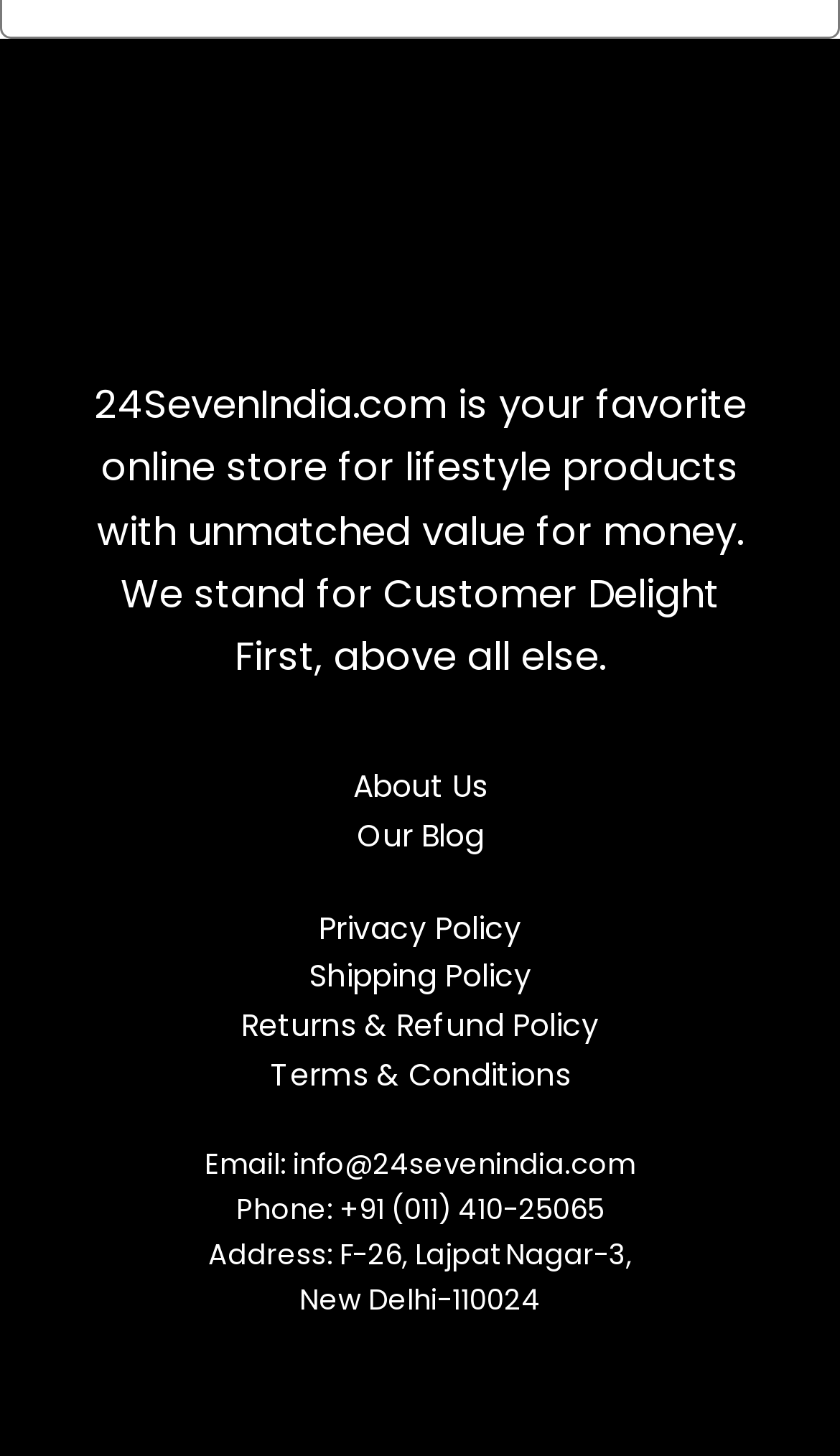Please identify the bounding box coordinates of the element's region that I should click in order to complete the following instruction: "explore the transformative impact of online gambling on the economy". The bounding box coordinates consist of four float numbers between 0 and 1, i.e., [left, top, right, bottom].

None